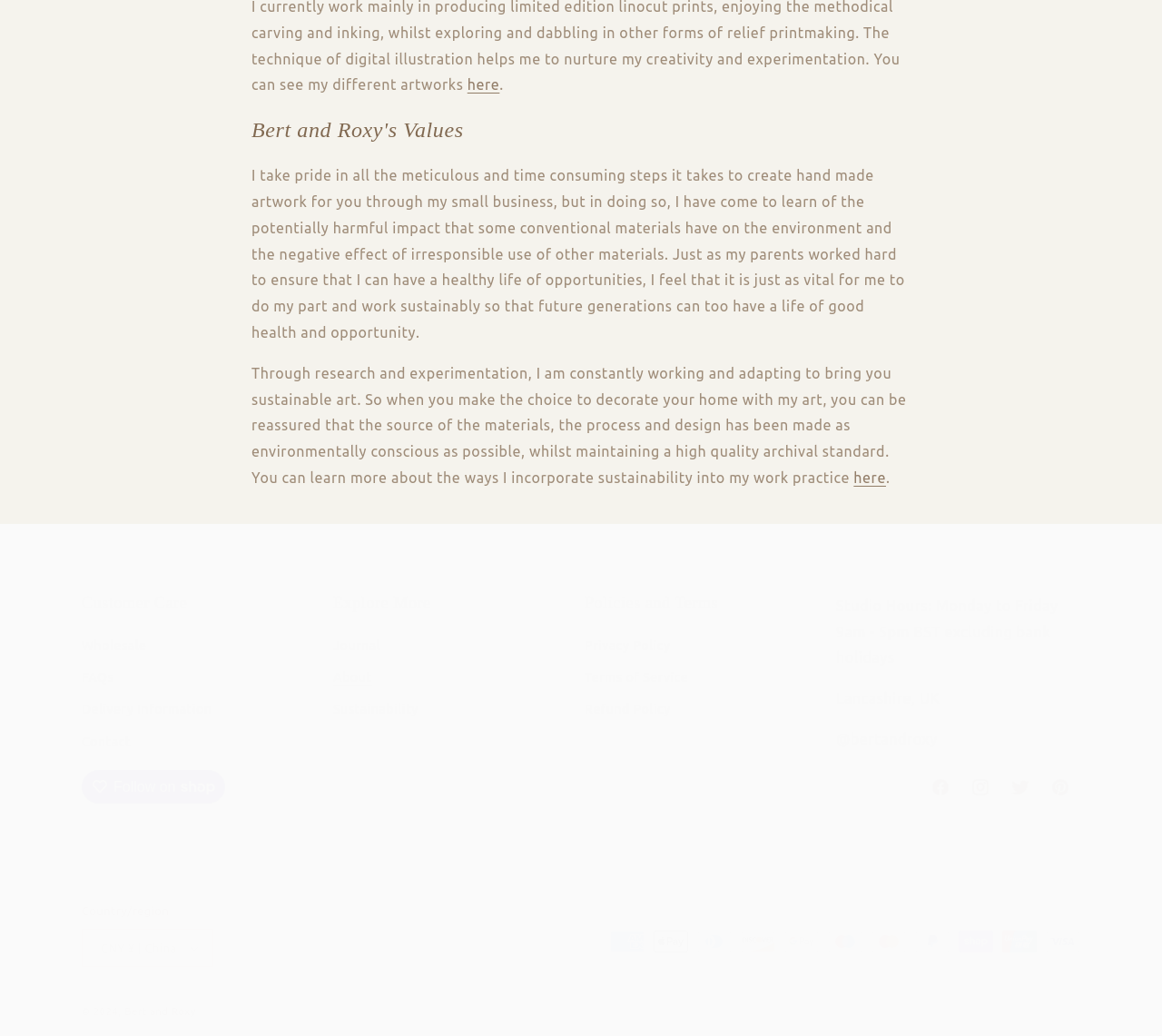What is the main theme of Bert and Roxy's business?
Please ensure your answer is as detailed and informative as possible.

Based on the webpage content, it is clear that Bert and Roxy's business focuses on creating handmade artwork with sustainable materials and practices, as mentioned in the paragraph 'I take pride in all the meticulous and time consuming steps it takes to create hand made artwork for you through my small business...'.